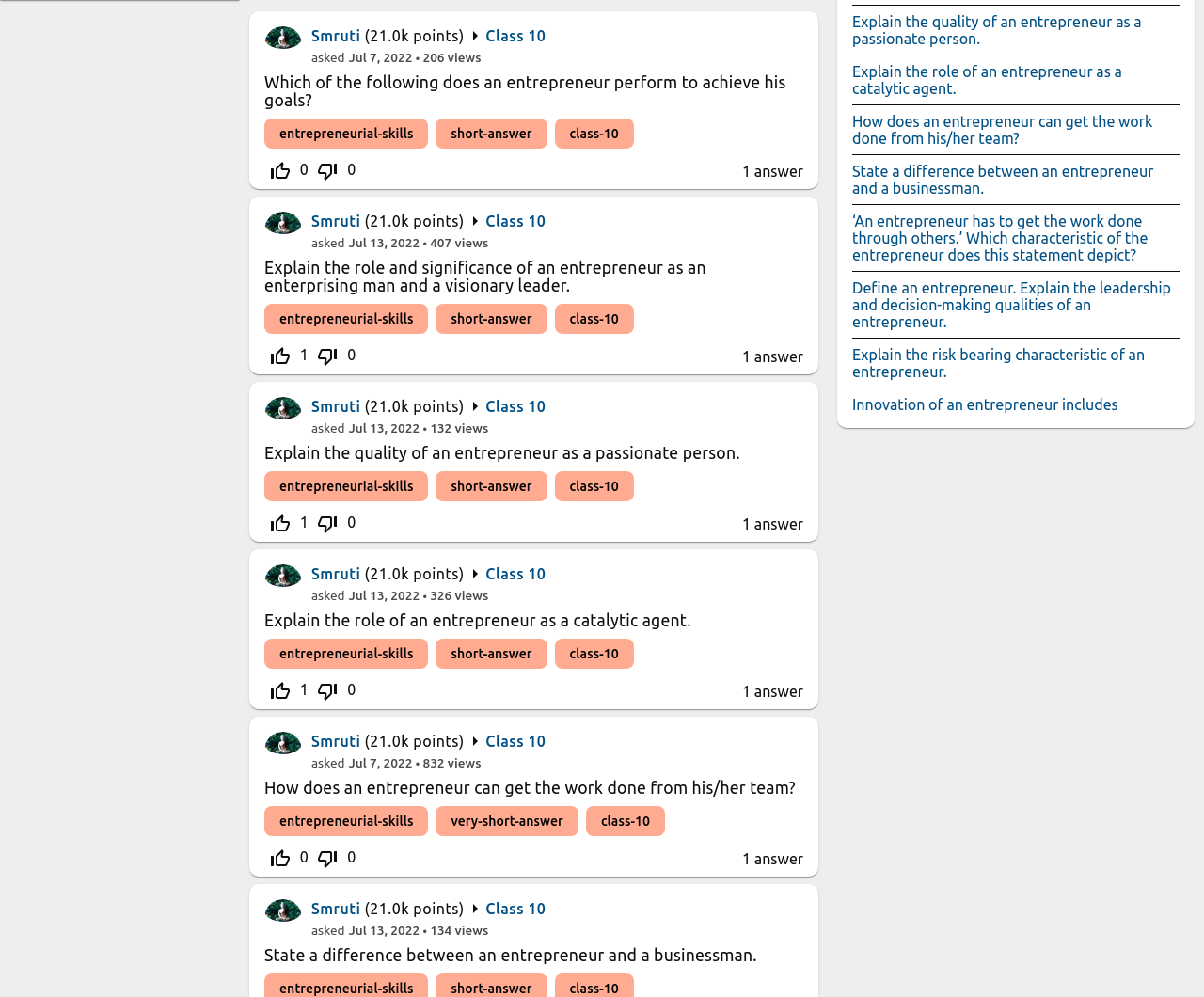Locate the bounding box coordinates of the clickable area needed to fulfill the instruction: "View the question about entrepreneurial skills".

[0.22, 0.119, 0.356, 0.149]